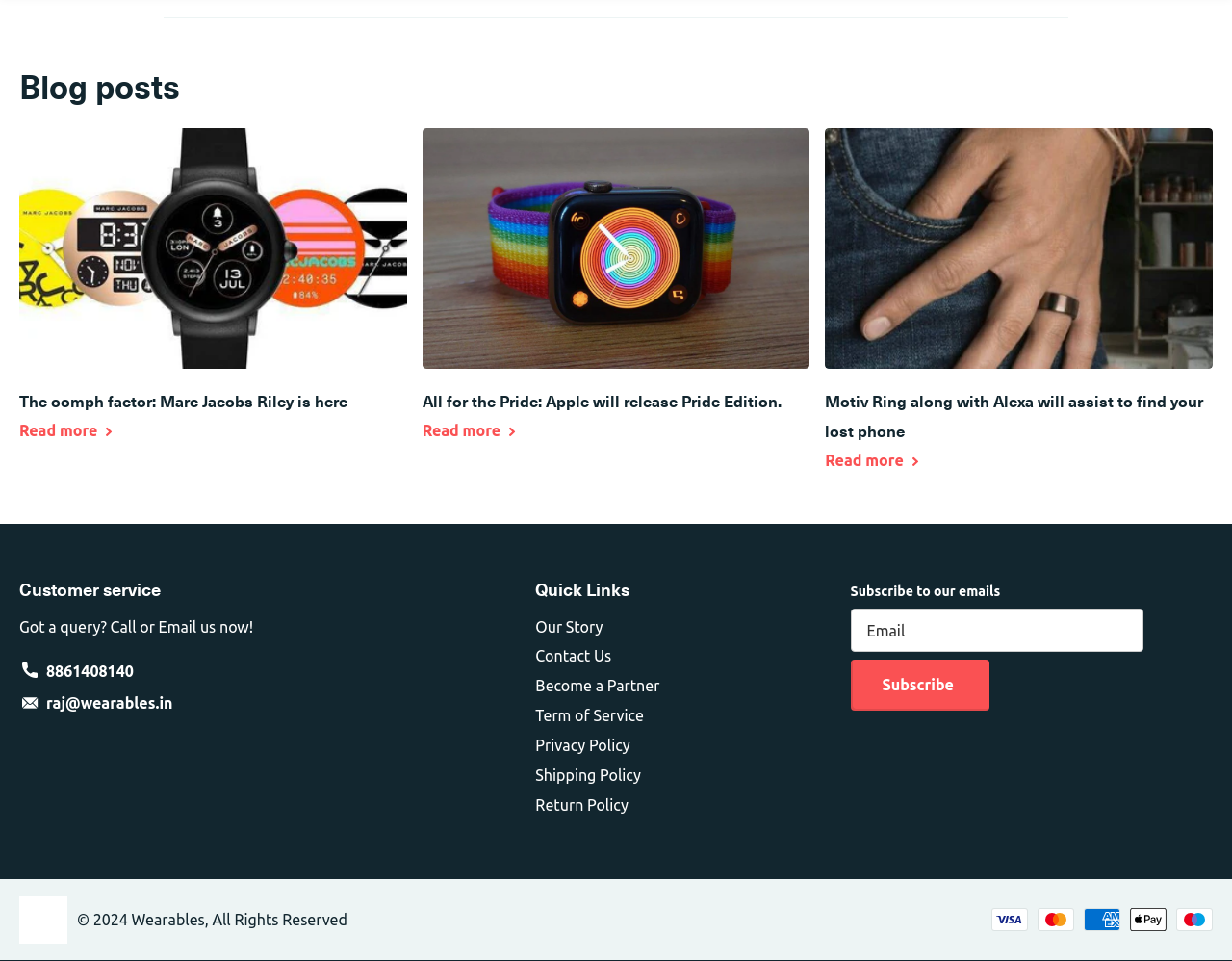Identify the bounding box coordinates of the region that should be clicked to execute the following instruction: "Subscribe to our emails".

[0.69, 0.687, 0.803, 0.74]